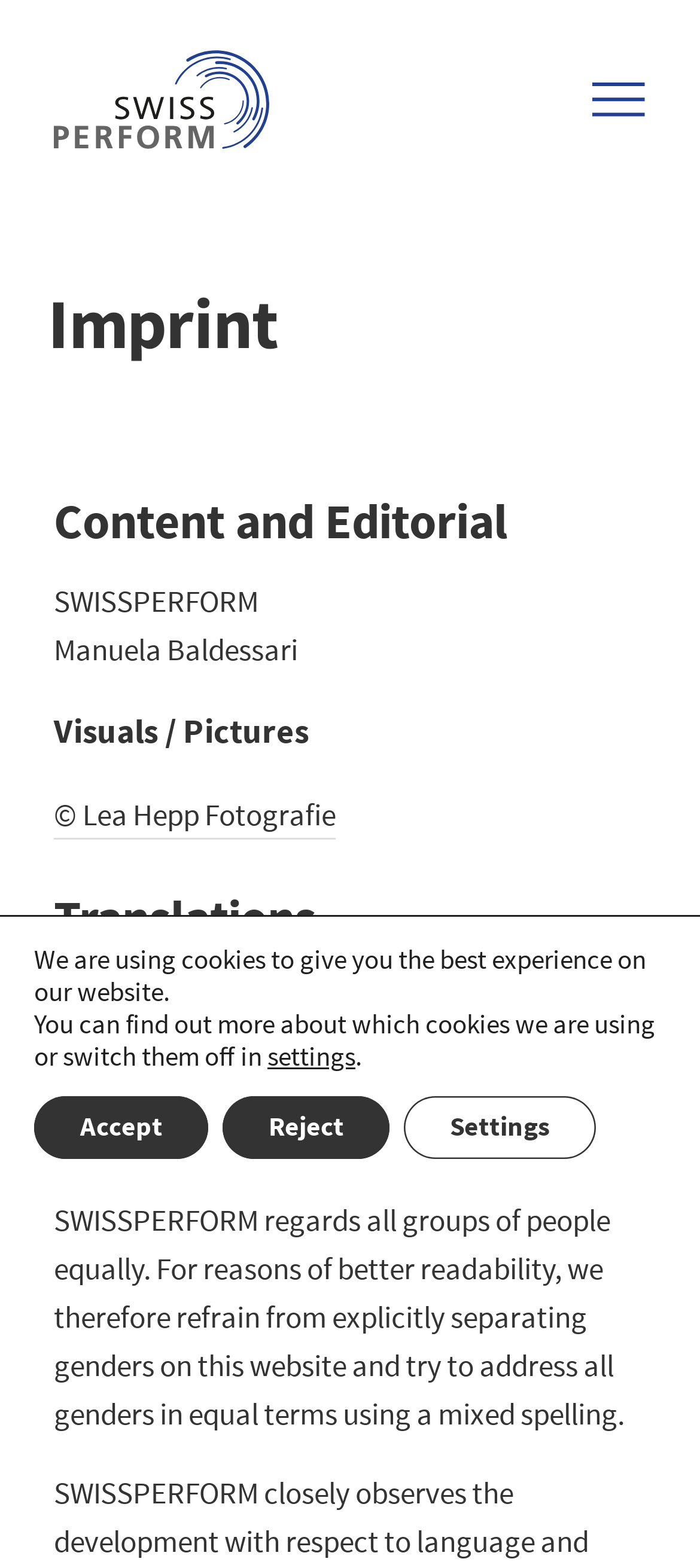Kindly determine the bounding box coordinates for the clickable area to achieve the given instruction: "Check the 'Translations' section".

[0.077, 0.564, 0.923, 0.606]